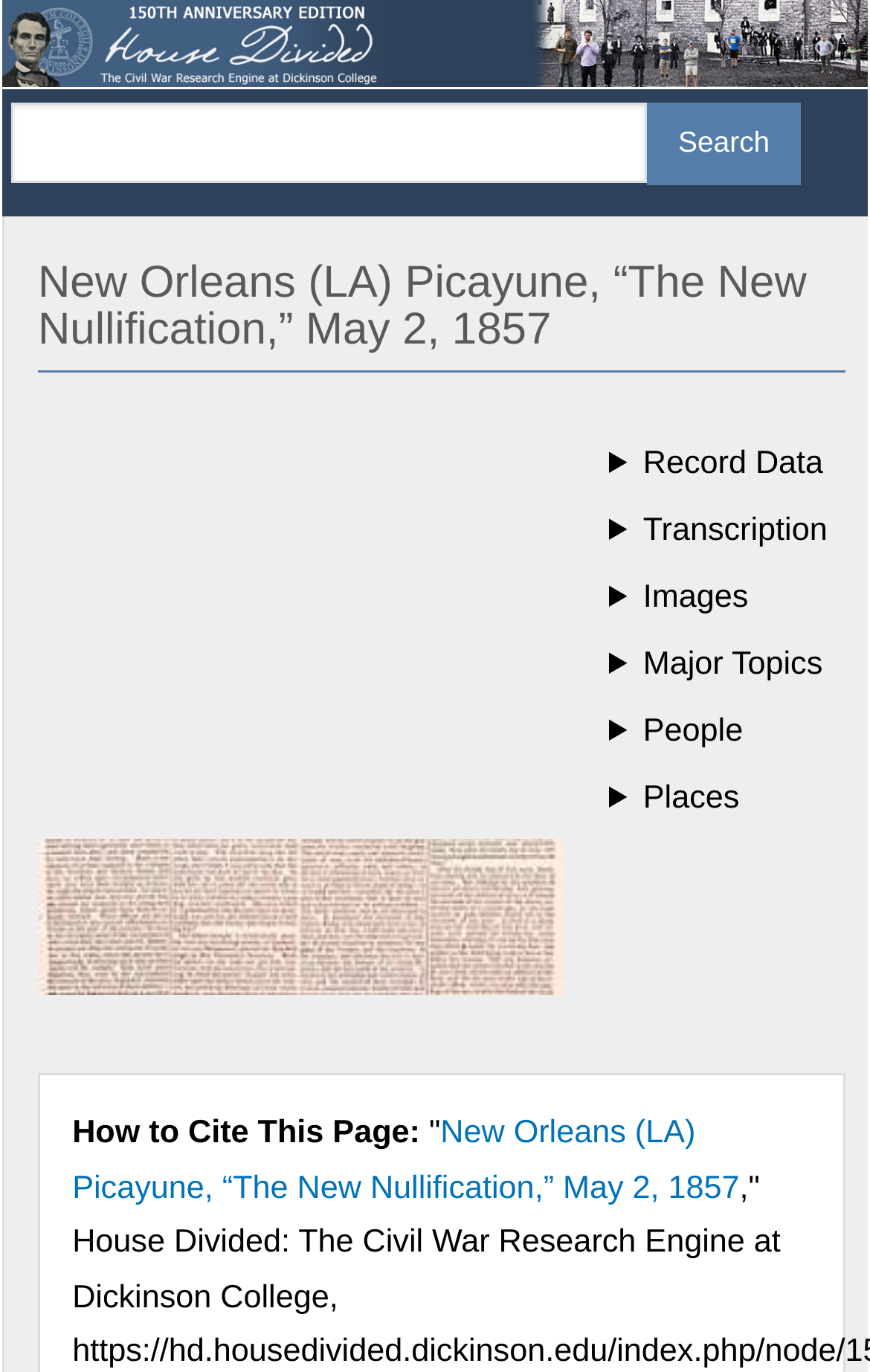What is the name of the newspaper?
Can you give a detailed and elaborate answer to the question?

I found the answer by looking at the heading element that says 'New Orleans (LA) Picayune, “The New Nullification,” May 2, 1857' which is likely the title of the newspaper article.